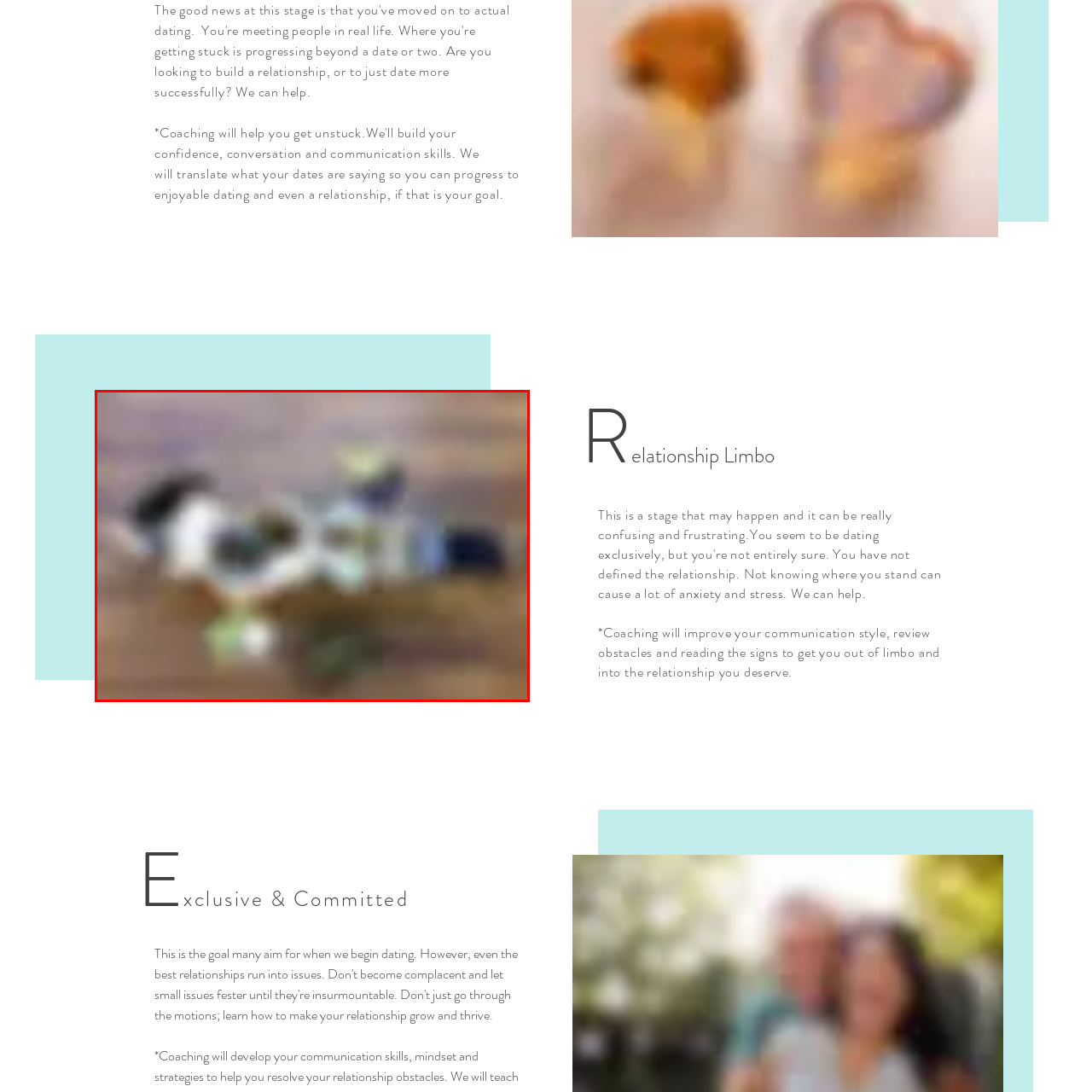What do the diverse elements in the image represent? Inspect the image encased in the red bounding box and answer using only one word or a brief phrase.

Multifaceted nature of personal connections